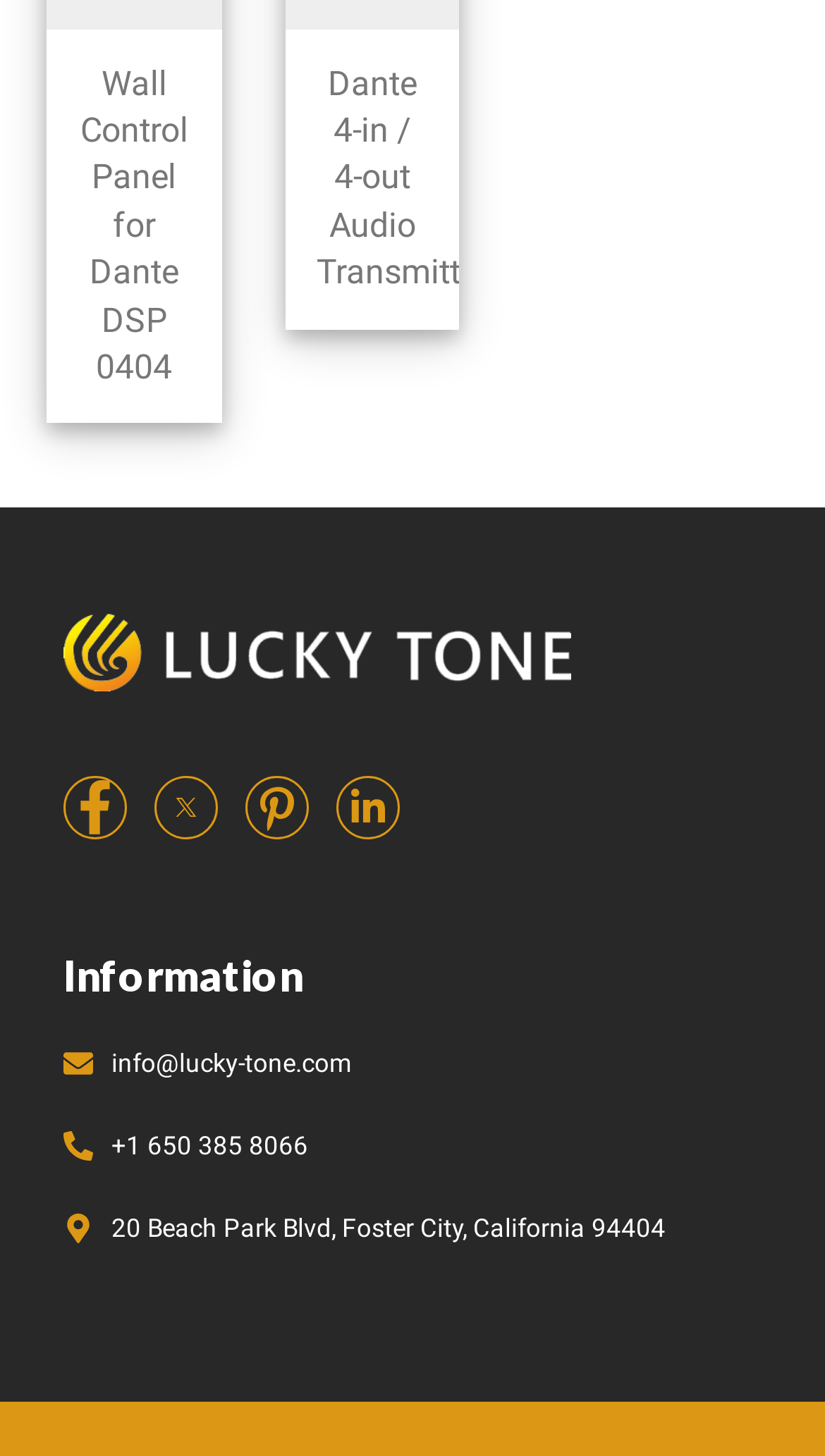Please determine the bounding box coordinates for the element that should be clicked to follow these instructions: "Call +1 650 385 8066".

[0.077, 0.769, 0.923, 0.804]